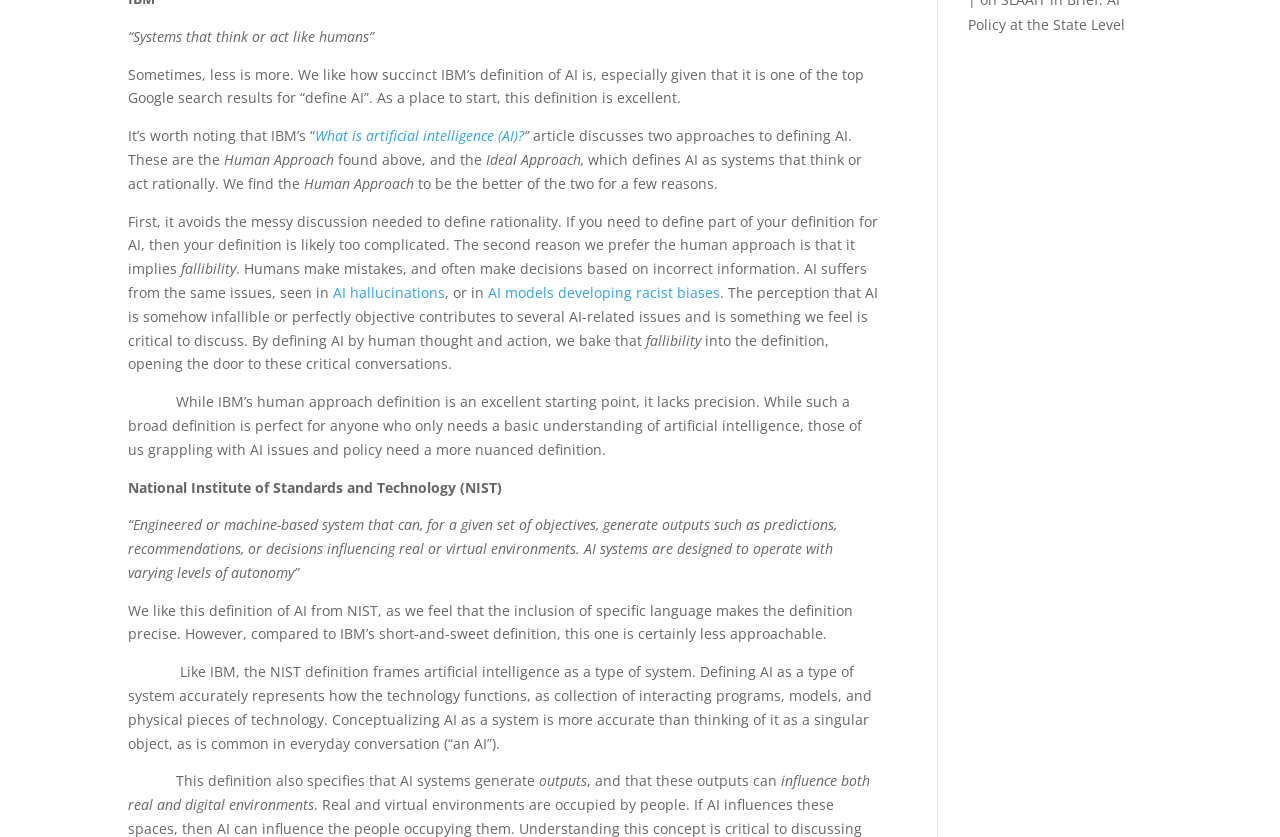Identify the bounding box for the described UI element: "AI hallucinations".

[0.26, 0.338, 0.348, 0.361]